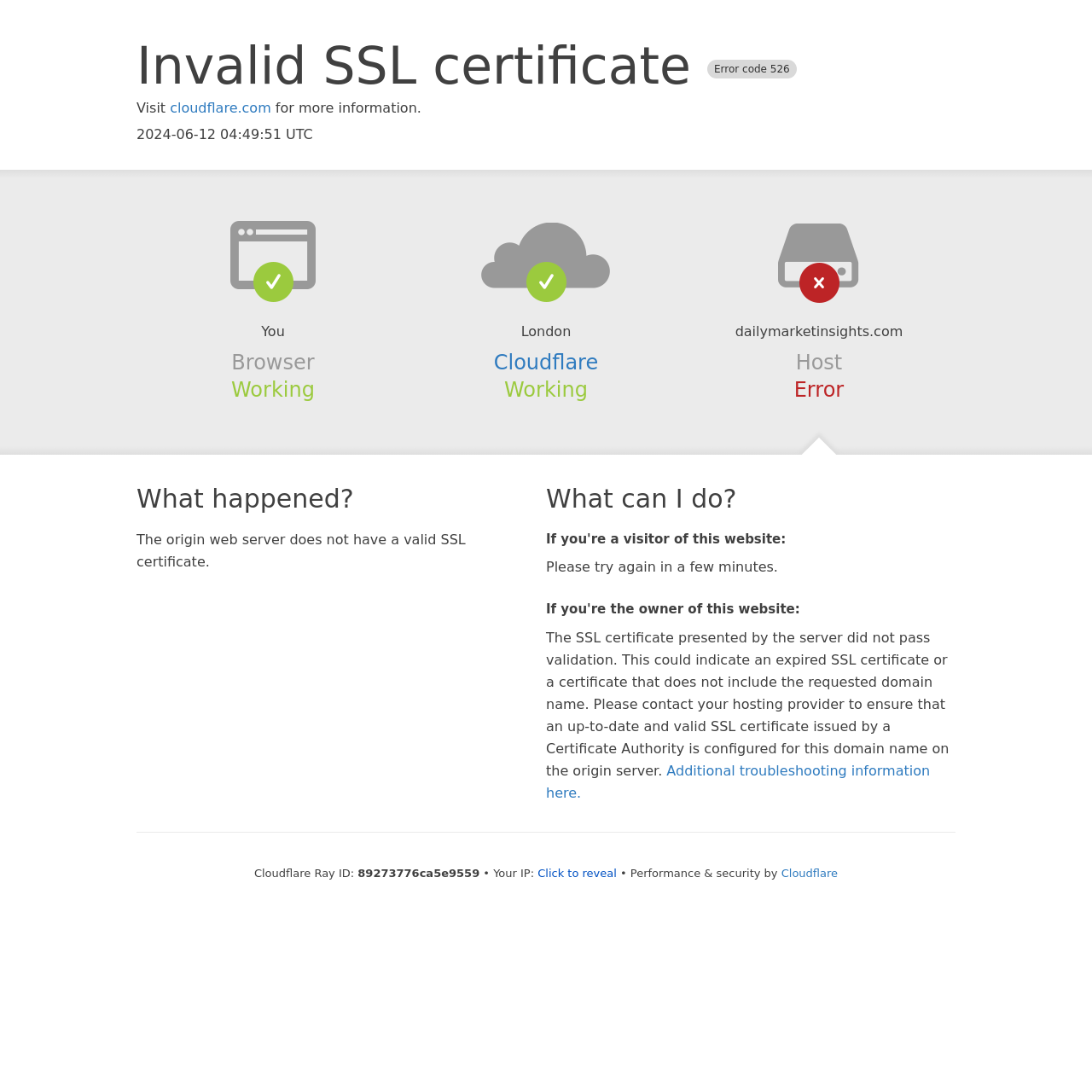With reference to the screenshot, provide a detailed response to the question below:
What is the domain name of the website?

The domain name of the website is mentioned in the static text 'dailymarketinsights.com' on the webpage.